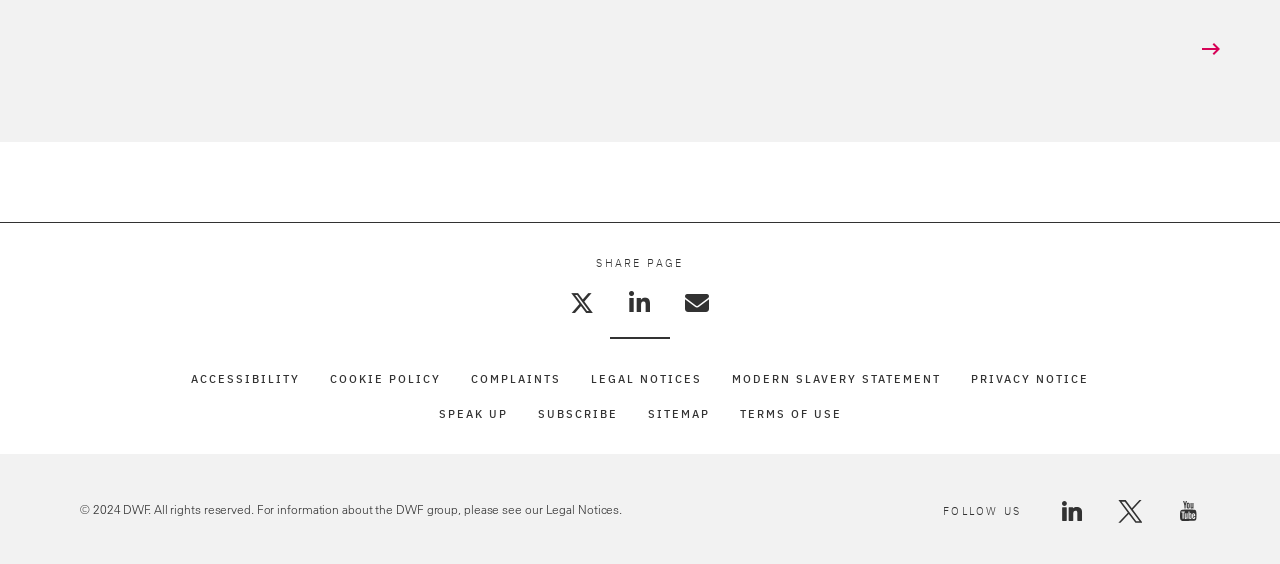Could you provide the bounding box coordinates for the portion of the screen to click to complete this instruction: "Subscribe to the newsletter"?

[0.42, 0.722, 0.482, 0.747]